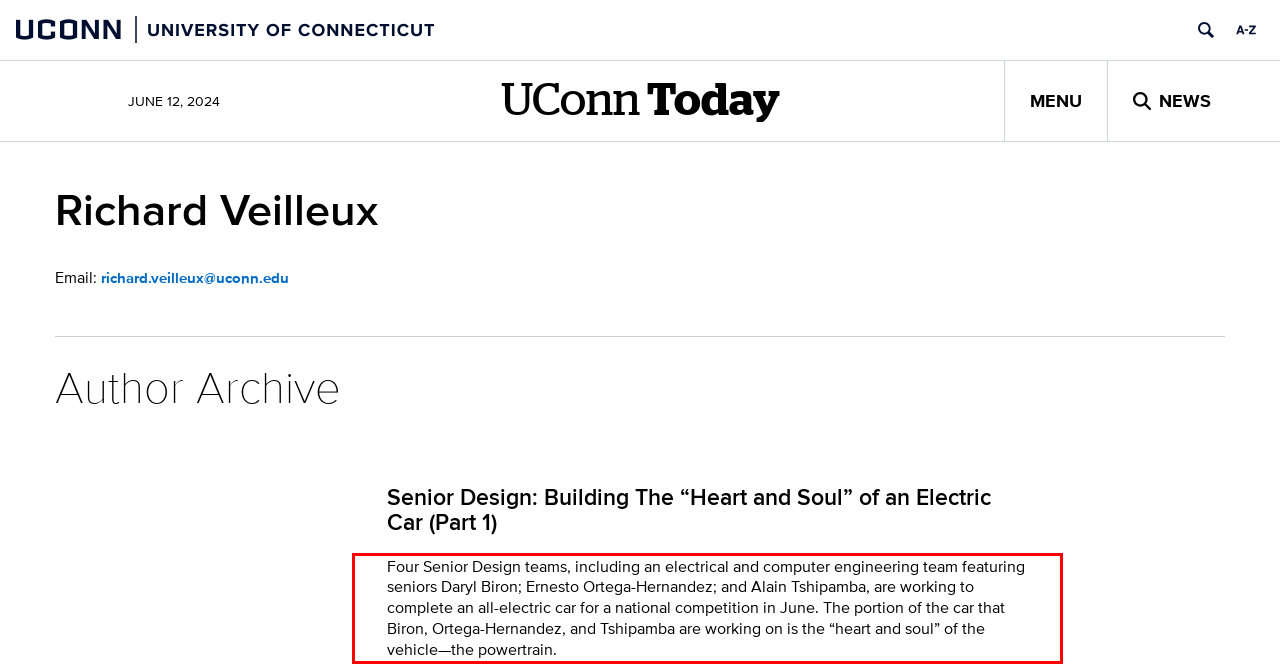Given a screenshot of a webpage, locate the red bounding box and extract the text it encloses.

Four Senior Design teams, including an electrical and computer engineering team featuring seniors Daryl Biron; Ernesto Ortega-Hernandez; and Alain Tshipamba, are working to complete an all-electric car for a national competition in June. The portion of the car that Biron, Ortega-Hernandez, and Tshipamba are working on is the “heart and soul” of the vehicle—the powertrain.